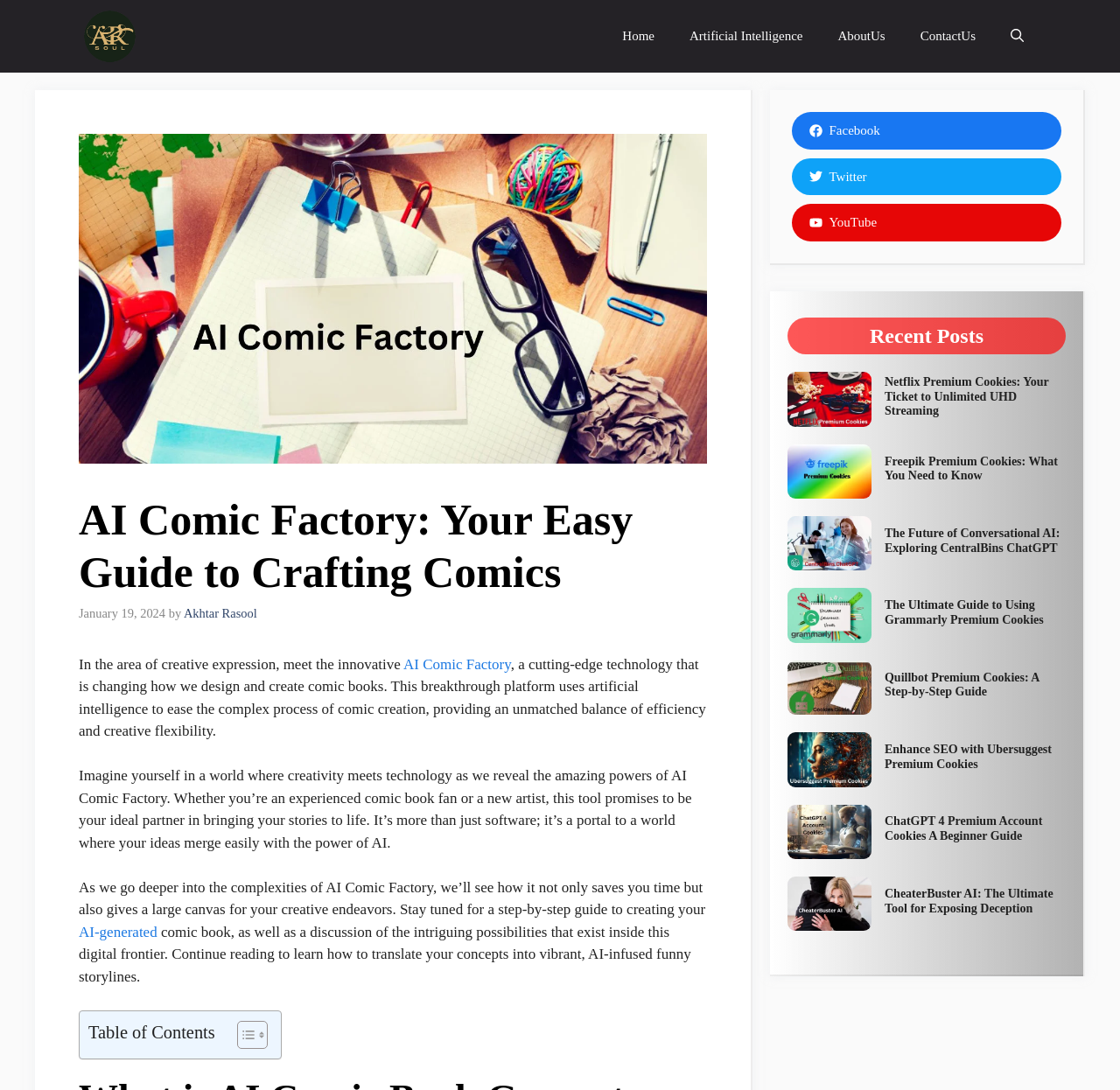Pinpoint the bounding box coordinates of the clickable area needed to execute the instruction: "Open the search". The coordinates should be specified as four float numbers between 0 and 1, i.e., [left, top, right, bottom].

[0.887, 0.0, 0.93, 0.067]